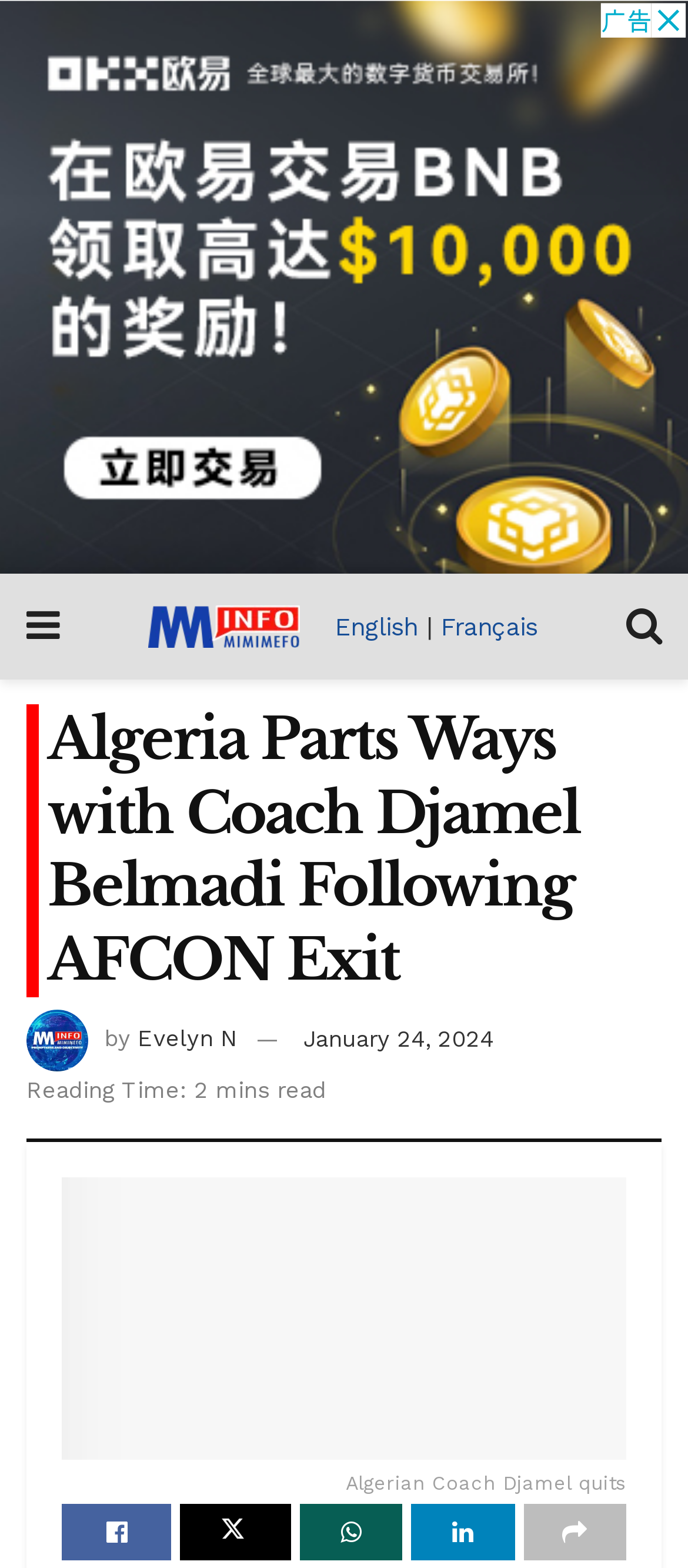Identify the bounding box coordinates for the region of the element that should be clicked to carry out the instruction: "Click the Mimi Mefo Info link". The bounding box coordinates should be four float numbers between 0 and 1, i.e., [left, top, right, bottom].

[0.216, 0.386, 0.435, 0.413]